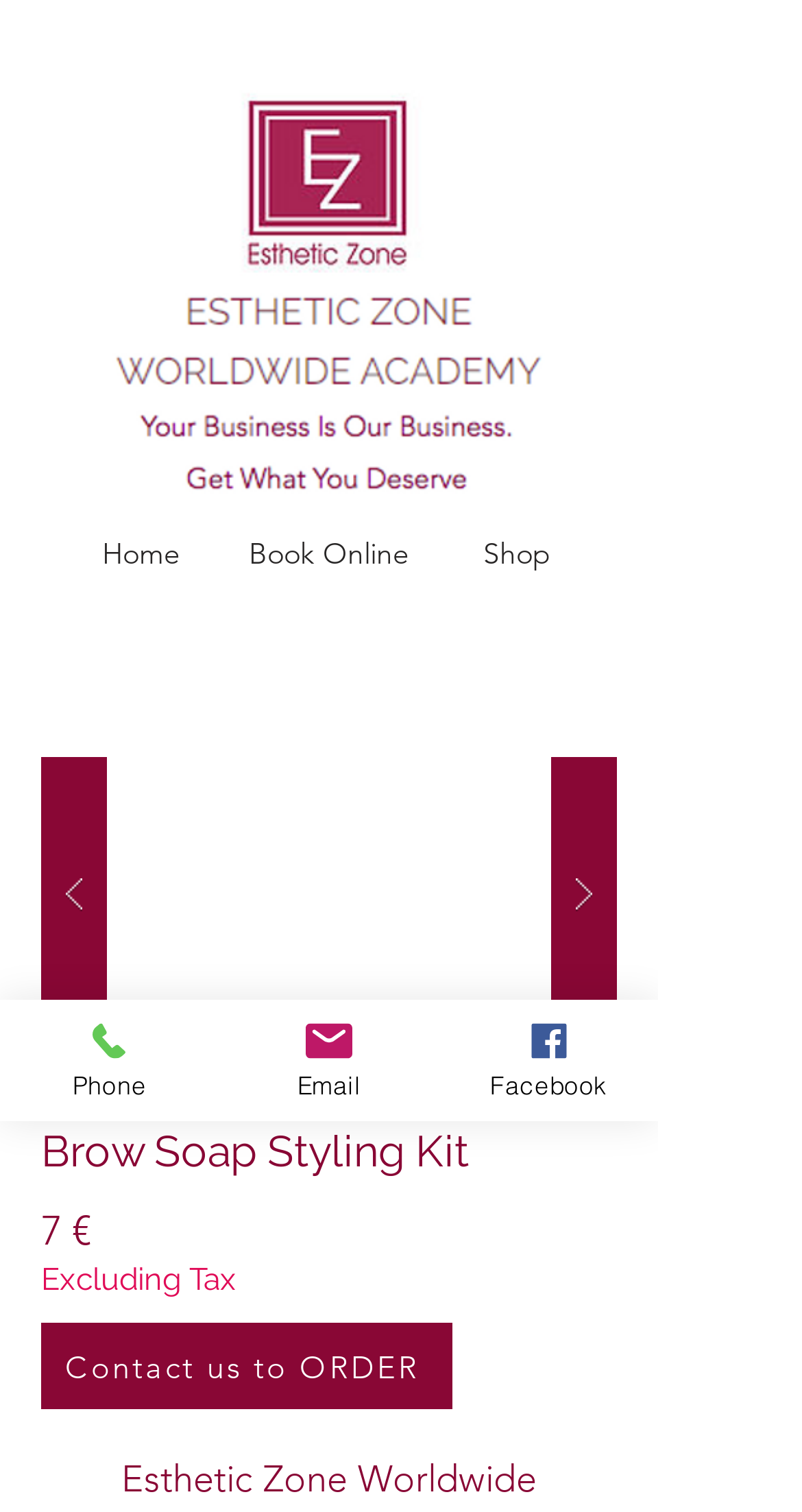Give the bounding box coordinates for the element described as: "Contact us to ORDER".

[0.051, 0.875, 0.564, 0.932]